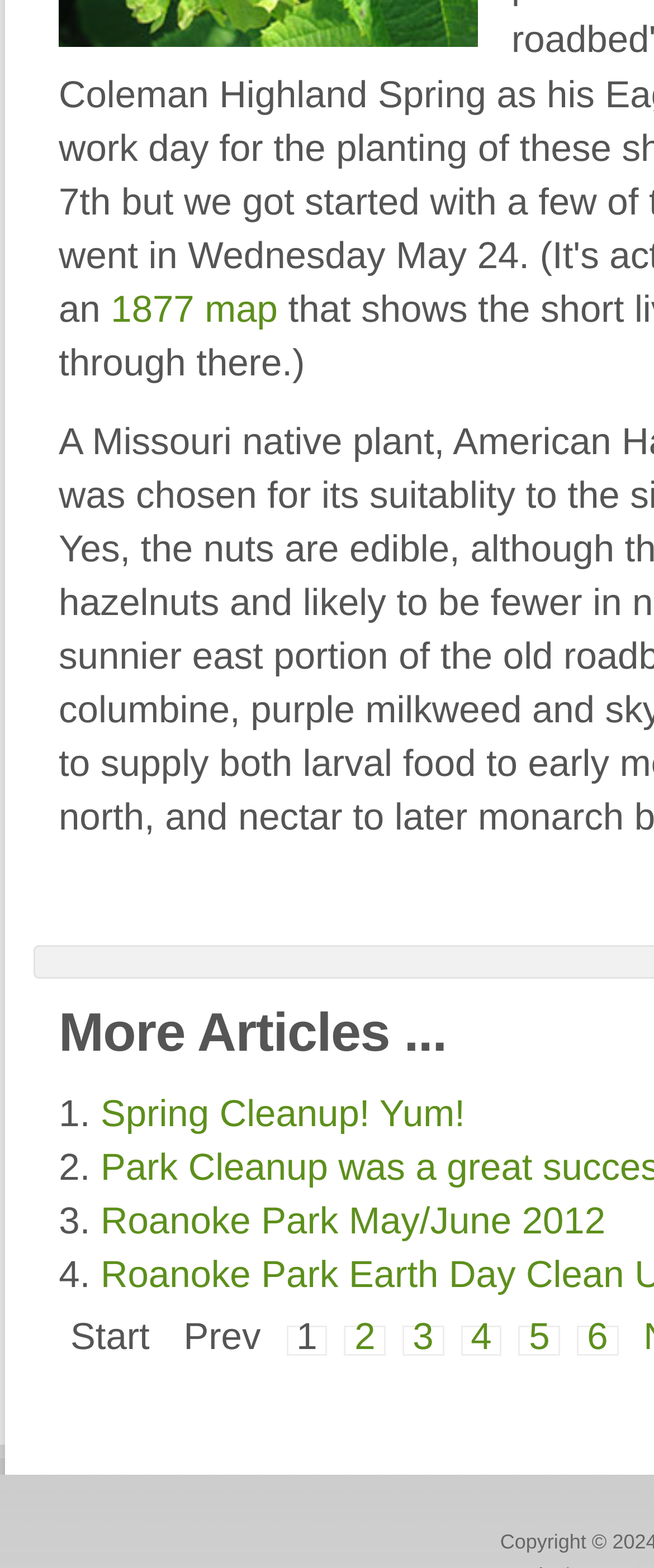Please identify the bounding box coordinates of the element I need to click to follow this instruction: "Click on 1877 map".

[0.17, 0.184, 0.425, 0.21]